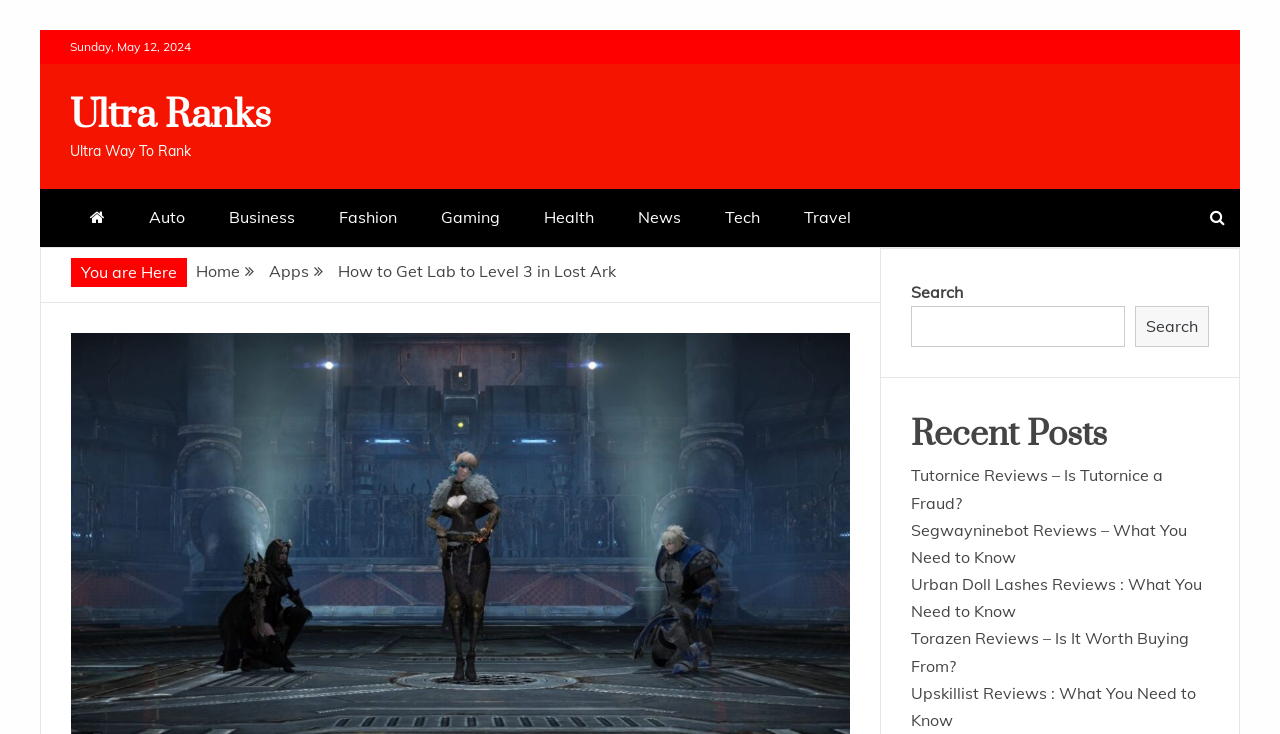Please find the bounding box for the UI component described as follows: "parent_node: Search name="s"".

[0.711, 0.417, 0.879, 0.473]